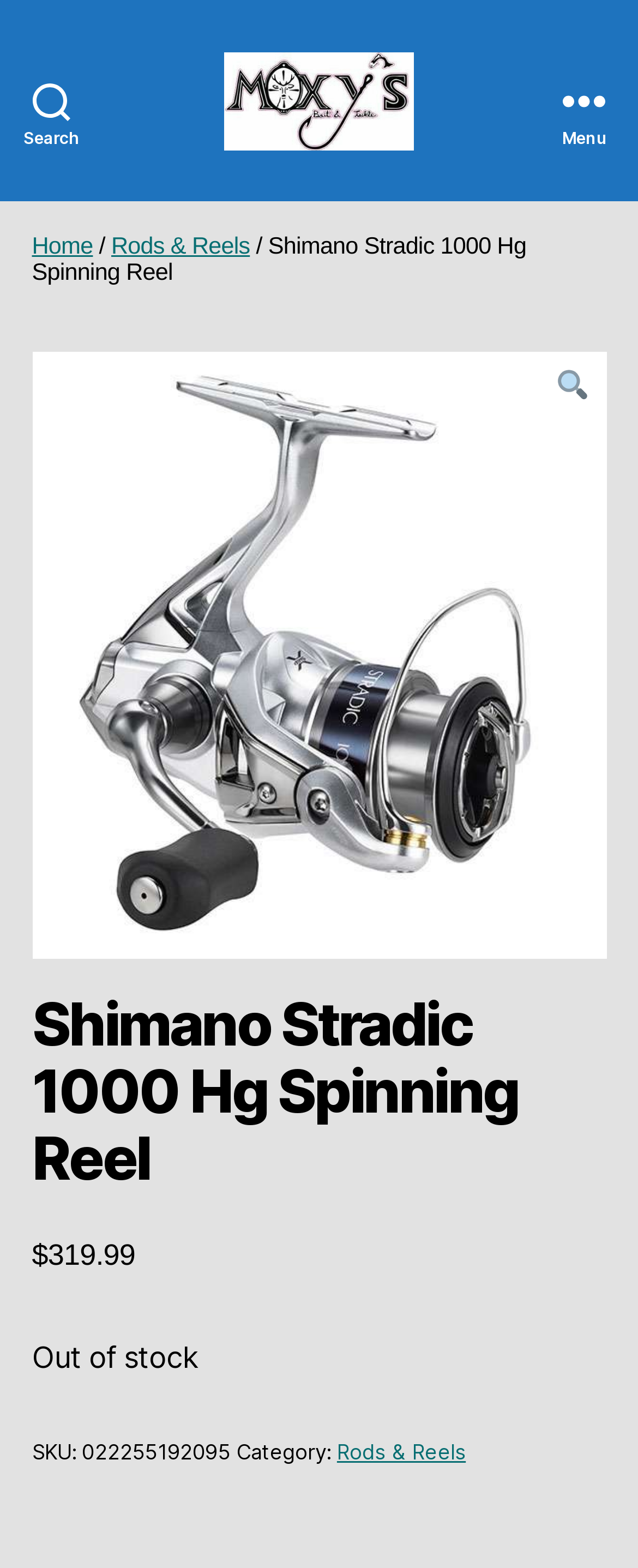Given the webpage screenshot and the description, determine the bounding box coordinates (top-left x, top-left y, bottom-right x, bottom-right y) that define the location of the UI element matching this description: Menu

[0.831, 0.0, 1.0, 0.128]